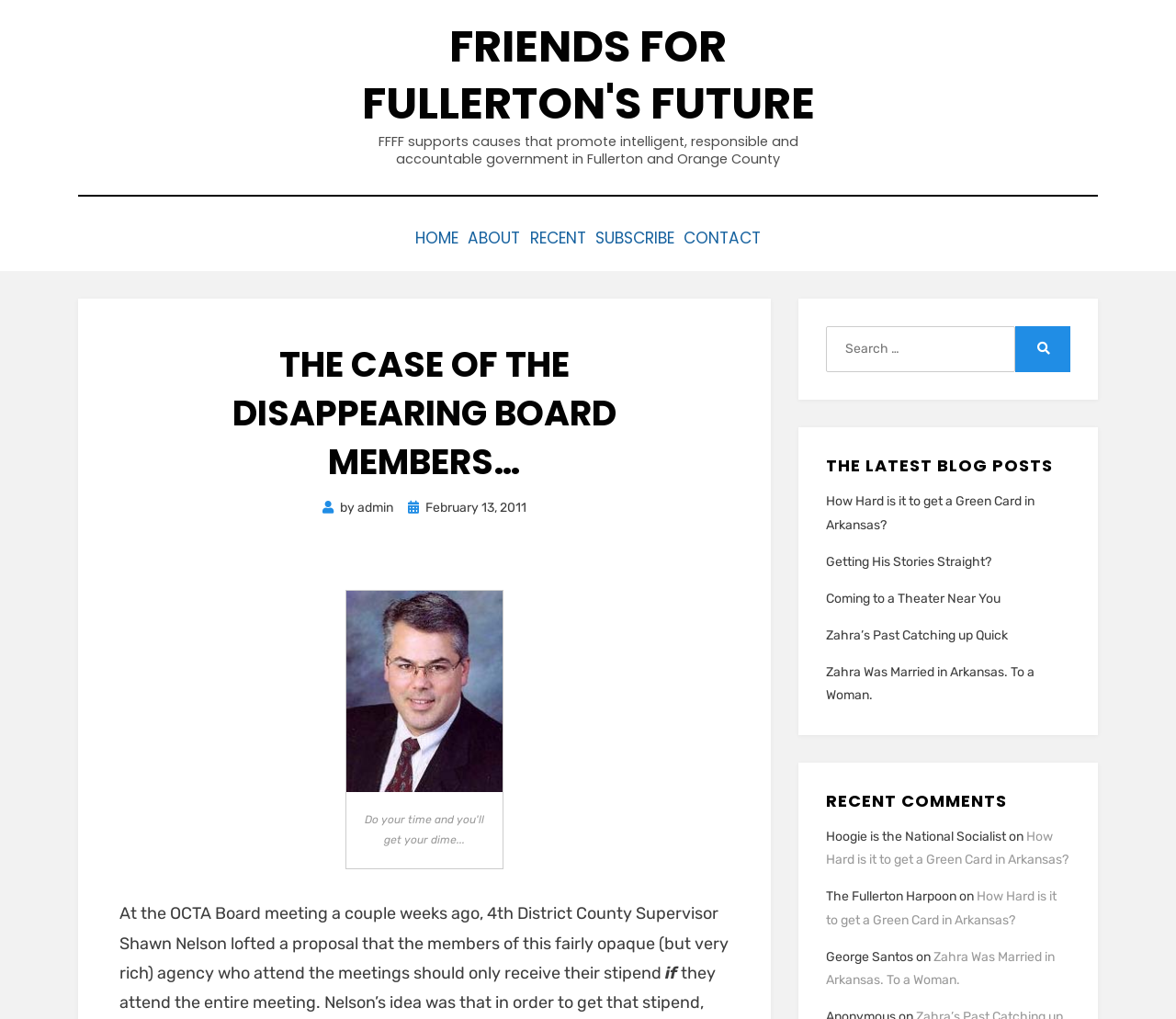What is the author of the blog post?
Please respond to the question with a detailed and thorough explanation.

The author of the blog post can be found next to the 'by' text, which says 'by admin'.